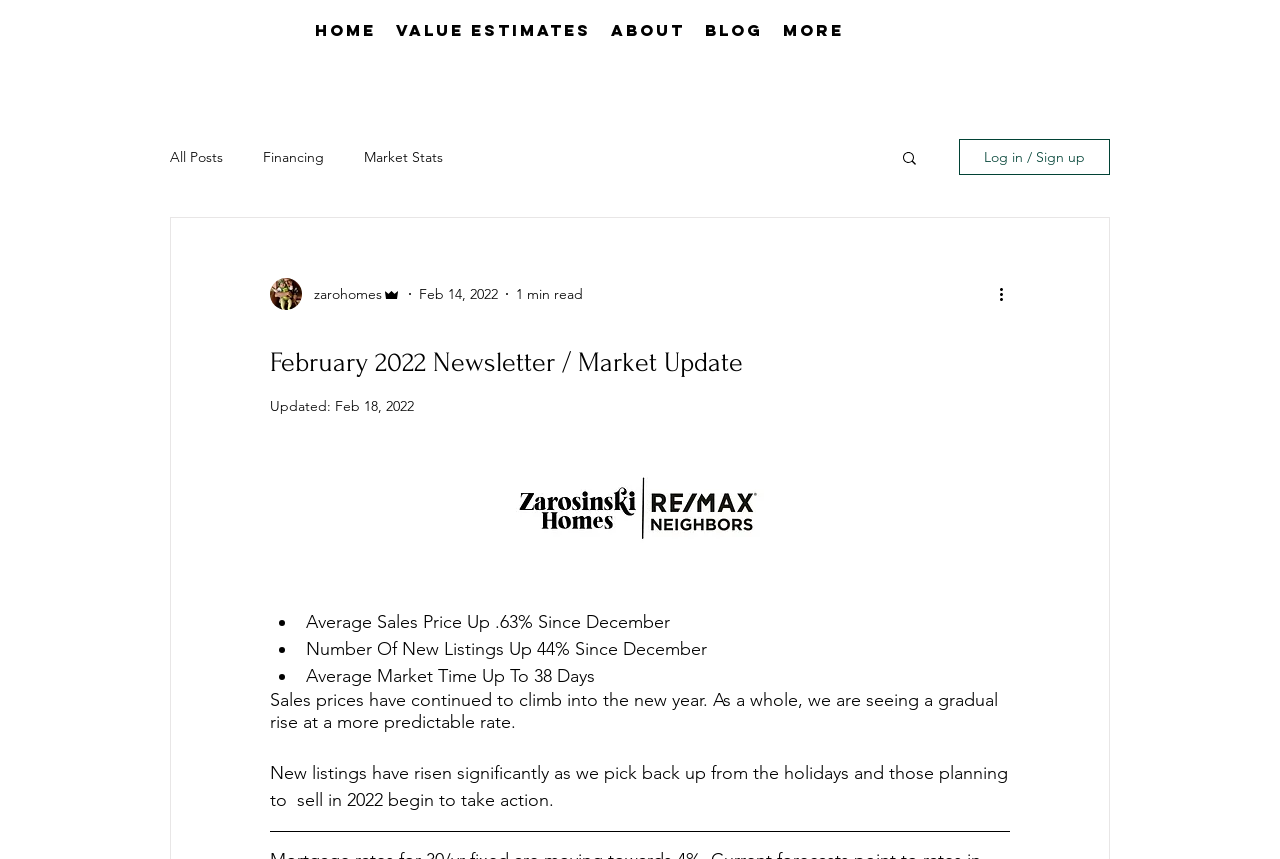Extract the bounding box of the UI element described as: "Value Estimates".

[0.302, 0.016, 0.47, 0.055]